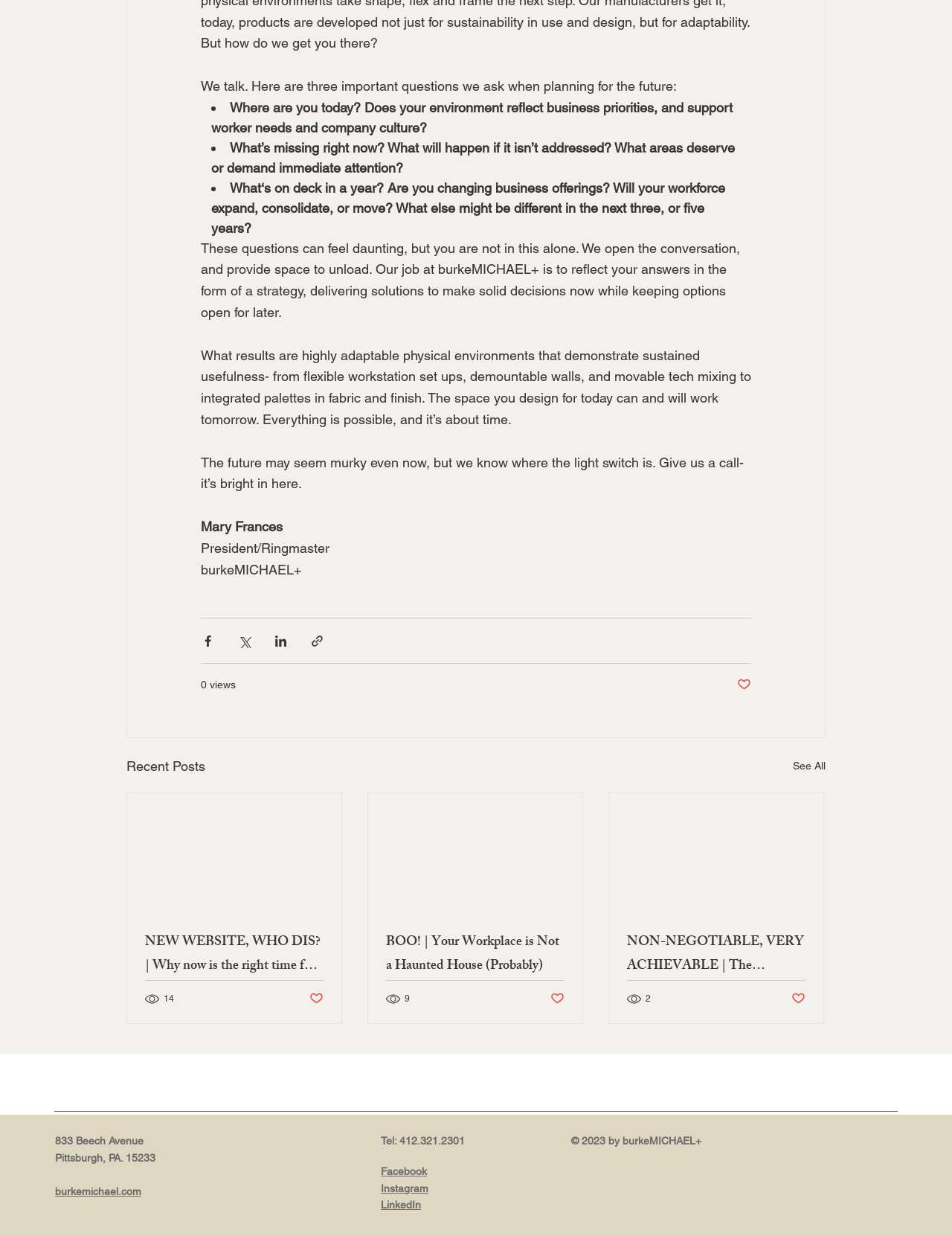Provide the bounding box coordinates in the format (top-left x, top-left y, bottom-right x, bottom-right y). All values are floating point numbers between 0 and 1. Determine the bounding box coordinate of the UI element described as: Instagram

[0.4, 0.957, 0.45, 0.966]